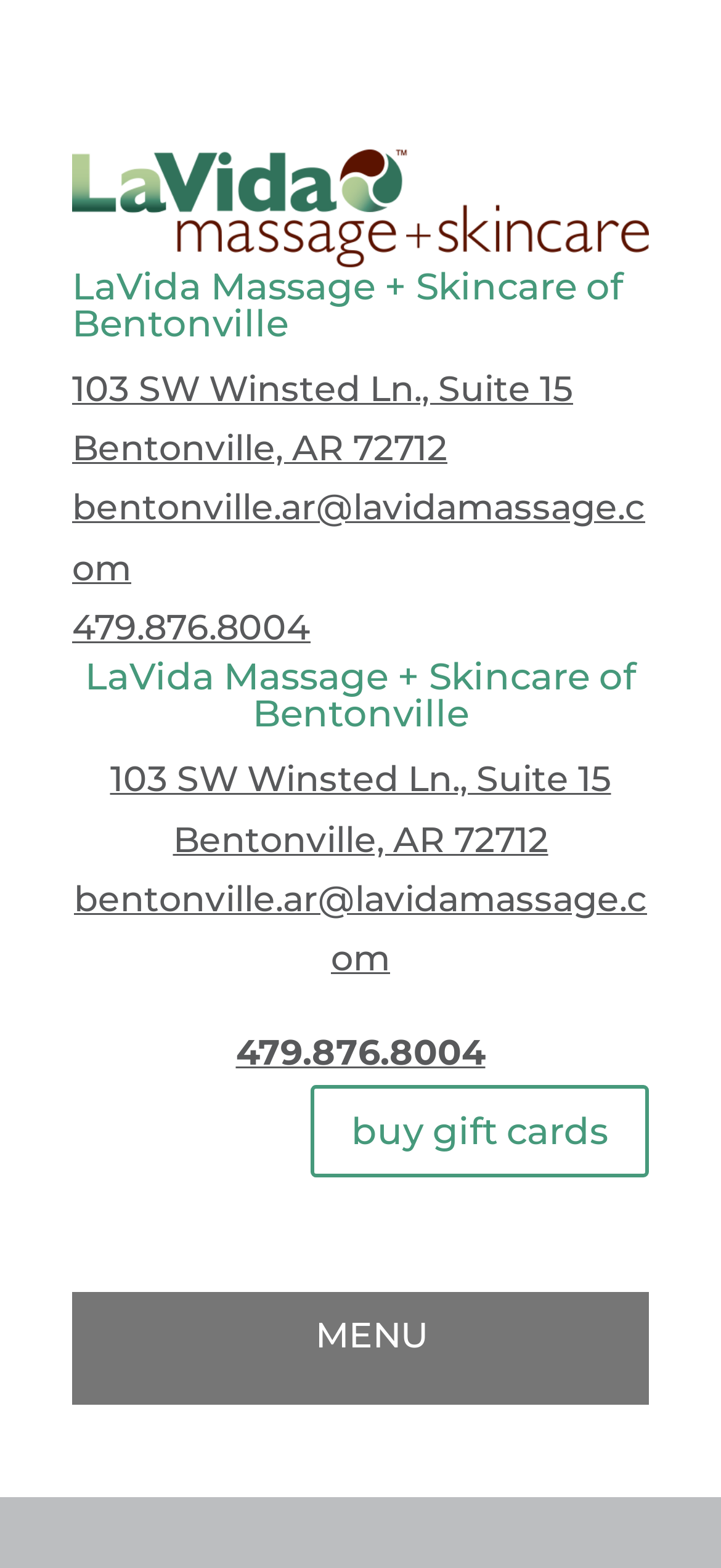What is the logo of LaVida Massage + Skincare? Examine the screenshot and reply using just one word or a brief phrase.

Lavida Massage + Skincare logo